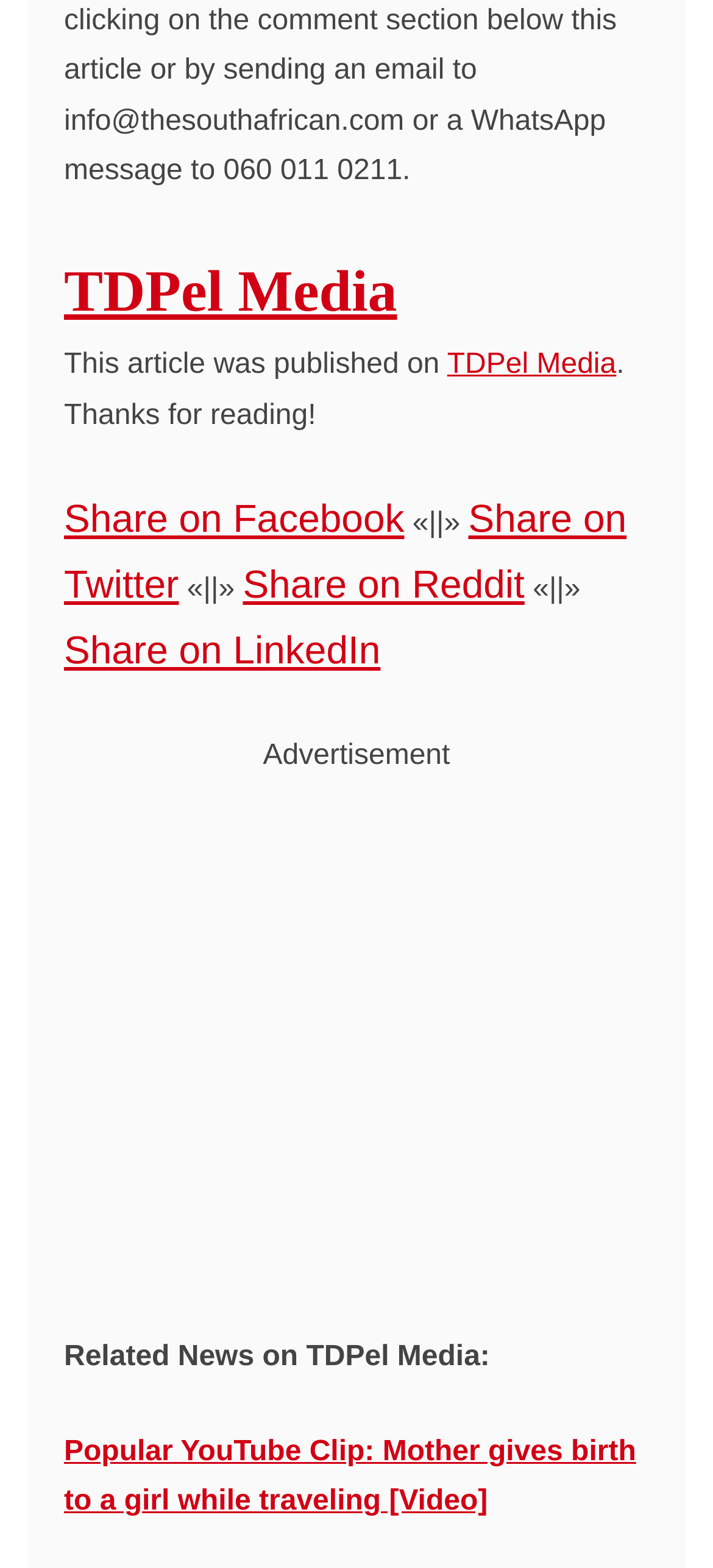Identify the bounding box for the UI element described as: "aria-label="Advertisement" name="aswift_1" title="Advertisement"". Ensure the coordinates are four float numbers between 0 and 1, formatted as [left, top, right, bottom].

None